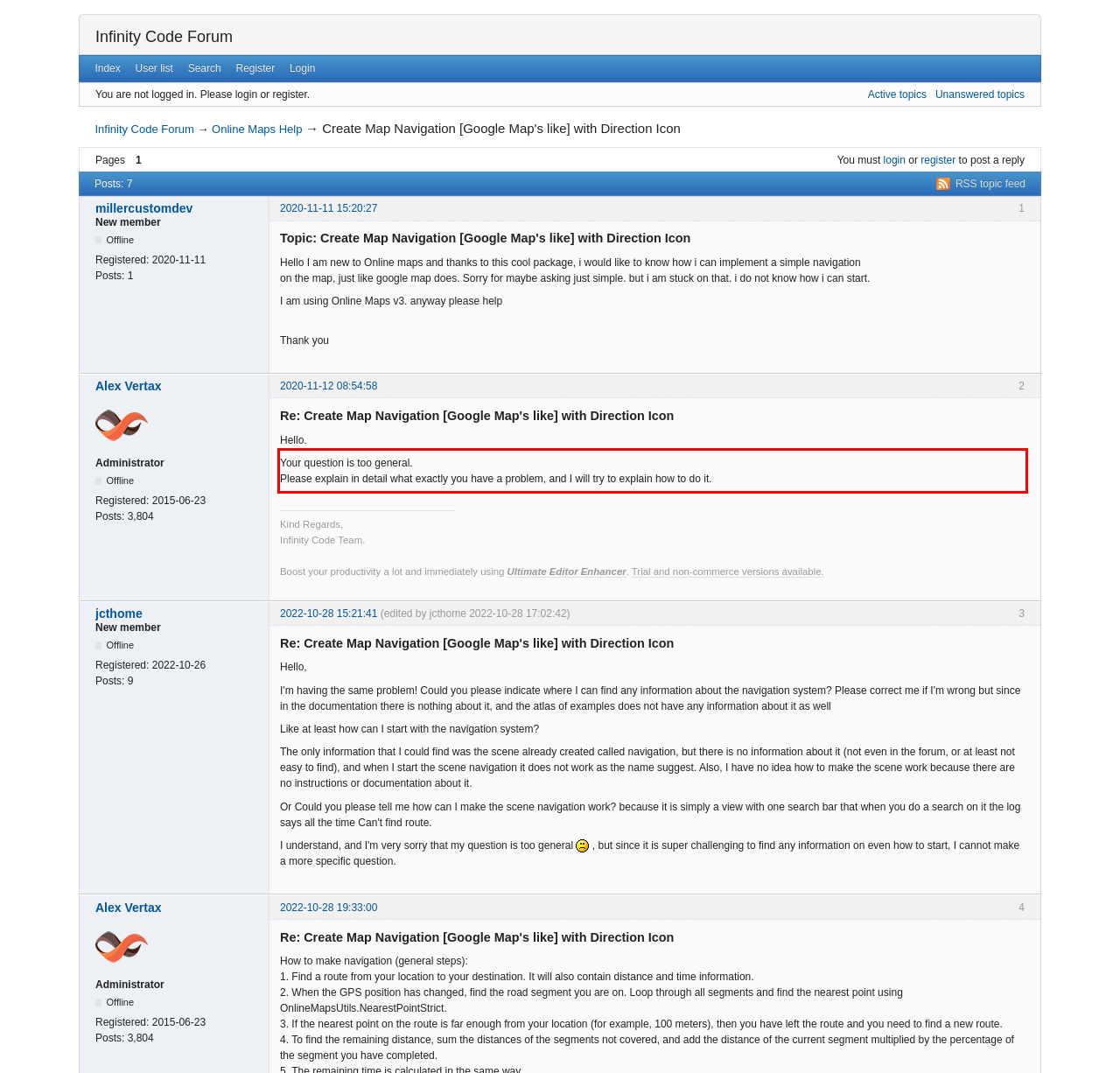Please use OCR to extract the text content from the red bounding box in the provided webpage screenshot.

Your question is too general. Please explain in detail what exactly you have a problem, and I will try to explain how to do it.